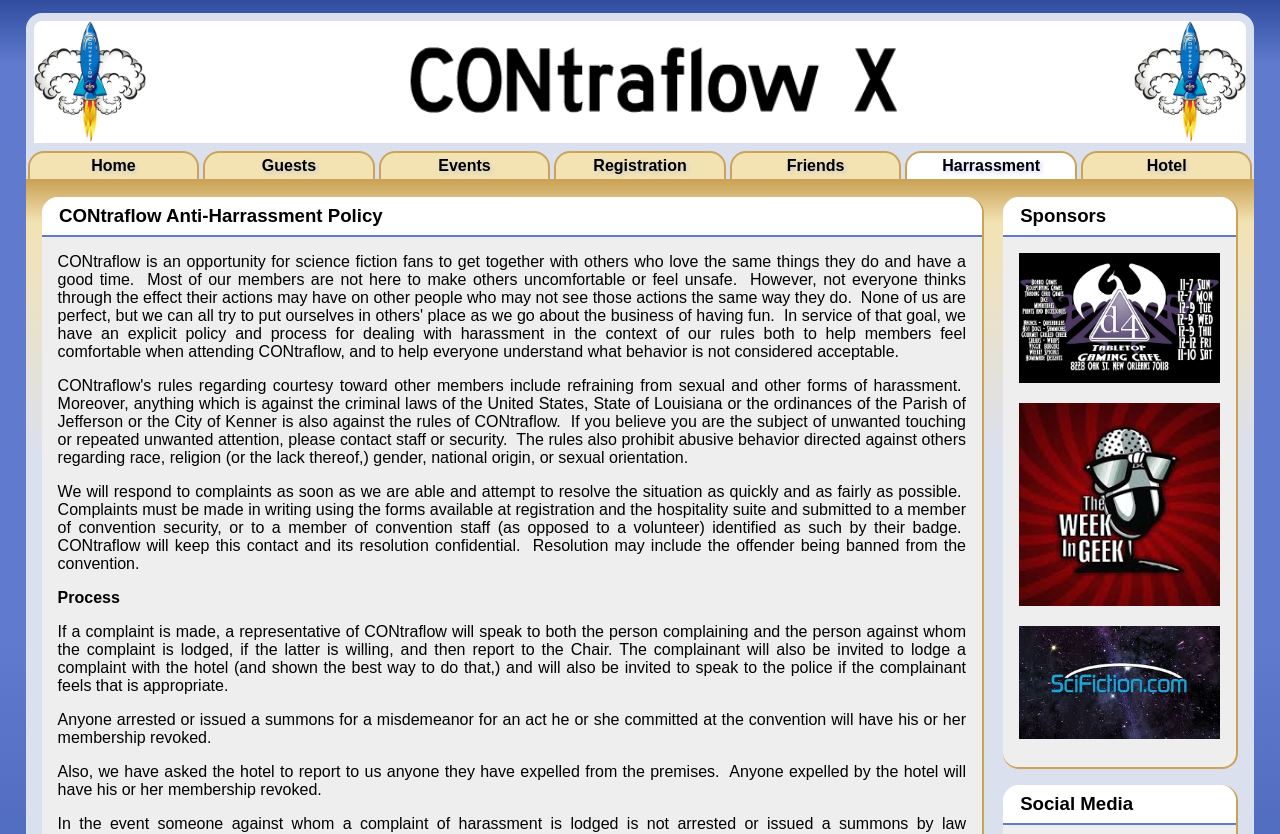Identify the bounding box coordinates of the element that should be clicked to fulfill this task: "Click on the Home link". The coordinates should be provided as four float numbers between 0 and 1, i.e., [left, top, right, bottom].

[0.022, 0.181, 0.156, 0.214]